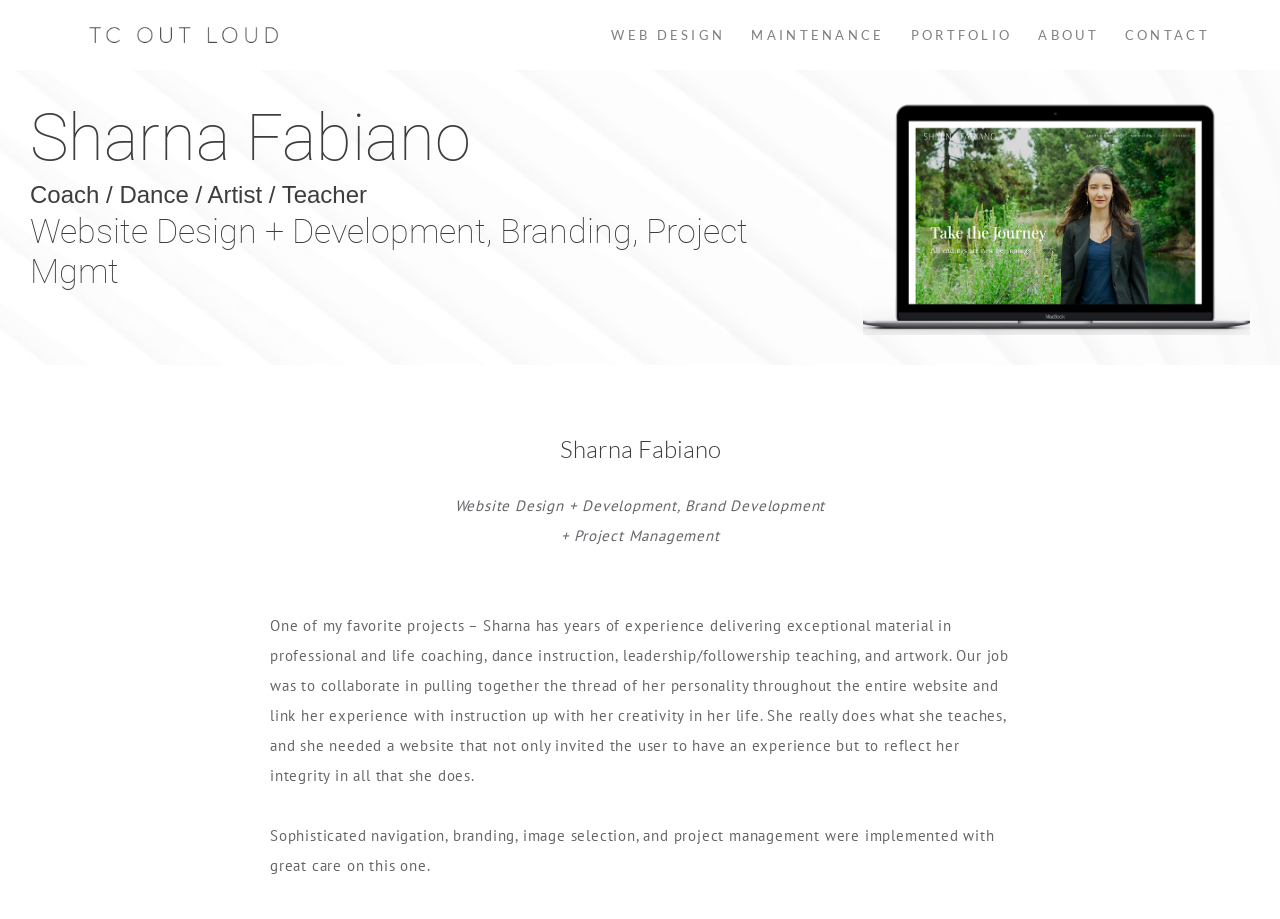Please provide a comprehensive answer to the question below using the information from the image: What is the focus of Sharna Fabiano's website?

I found a heading element that describes the focus of Sharna Fabiano's website as 'Website Design + Development, Branding, Project Mgmt', which indicates the main theme of her website.